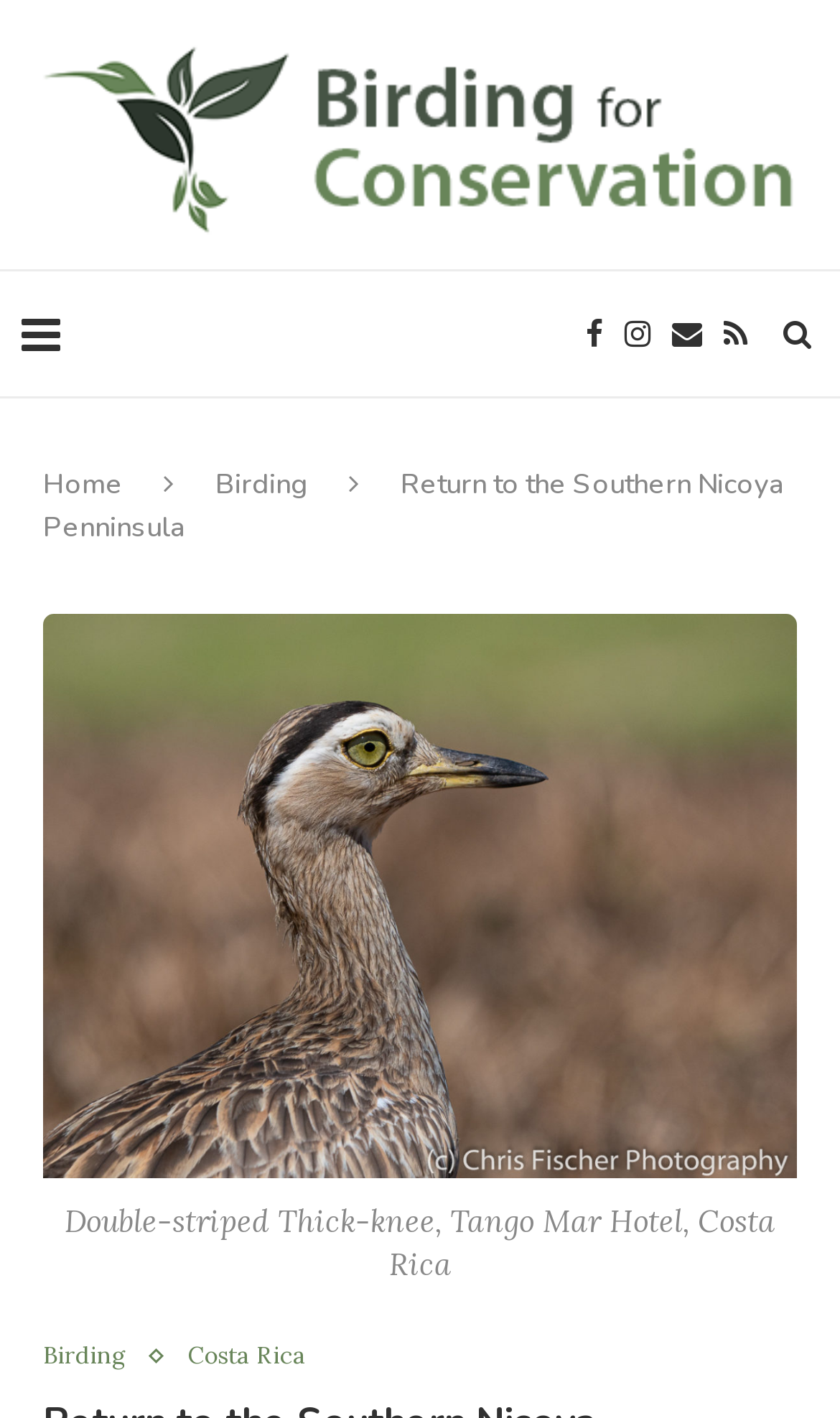Answer the question in one word or a short phrase:
What is the name of the hotel mentioned?

Tango Mar Hotel